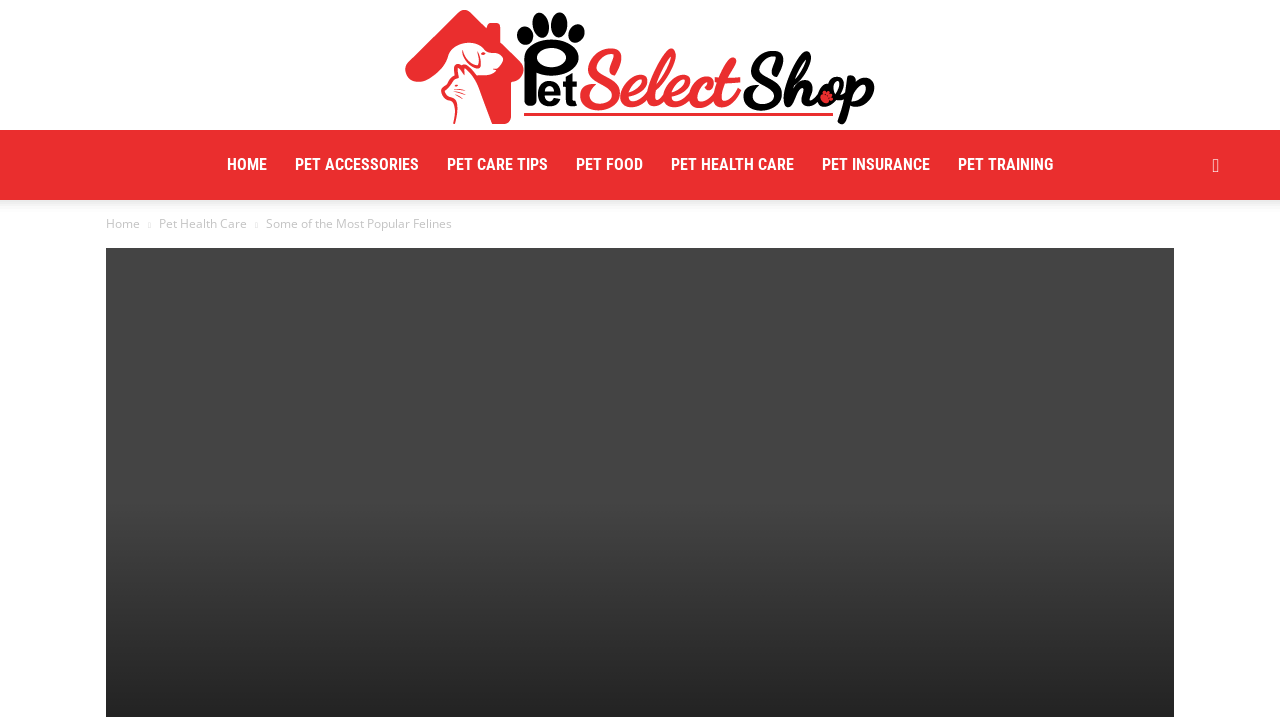Please locate the bounding box coordinates of the element's region that needs to be clicked to follow the instruction: "go to home page". The bounding box coordinates should be provided as four float numbers between 0 and 1, i.e., [left, top, right, bottom].

[0.166, 0.181, 0.22, 0.279]